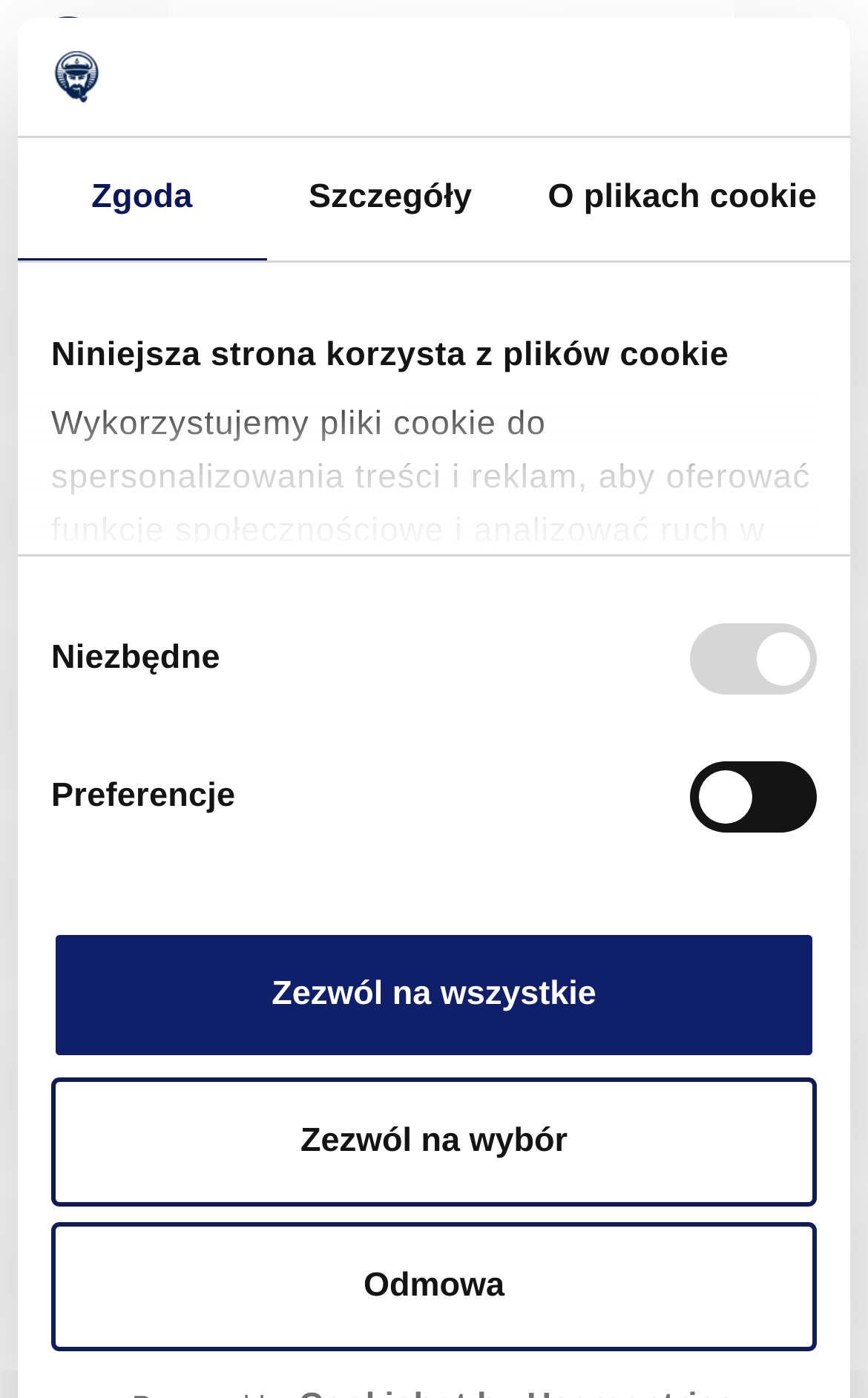What is the main topic of the webpage?
Based on the image content, provide your answer in one word or a short phrase.

Reverse Charge Invoice in Germany